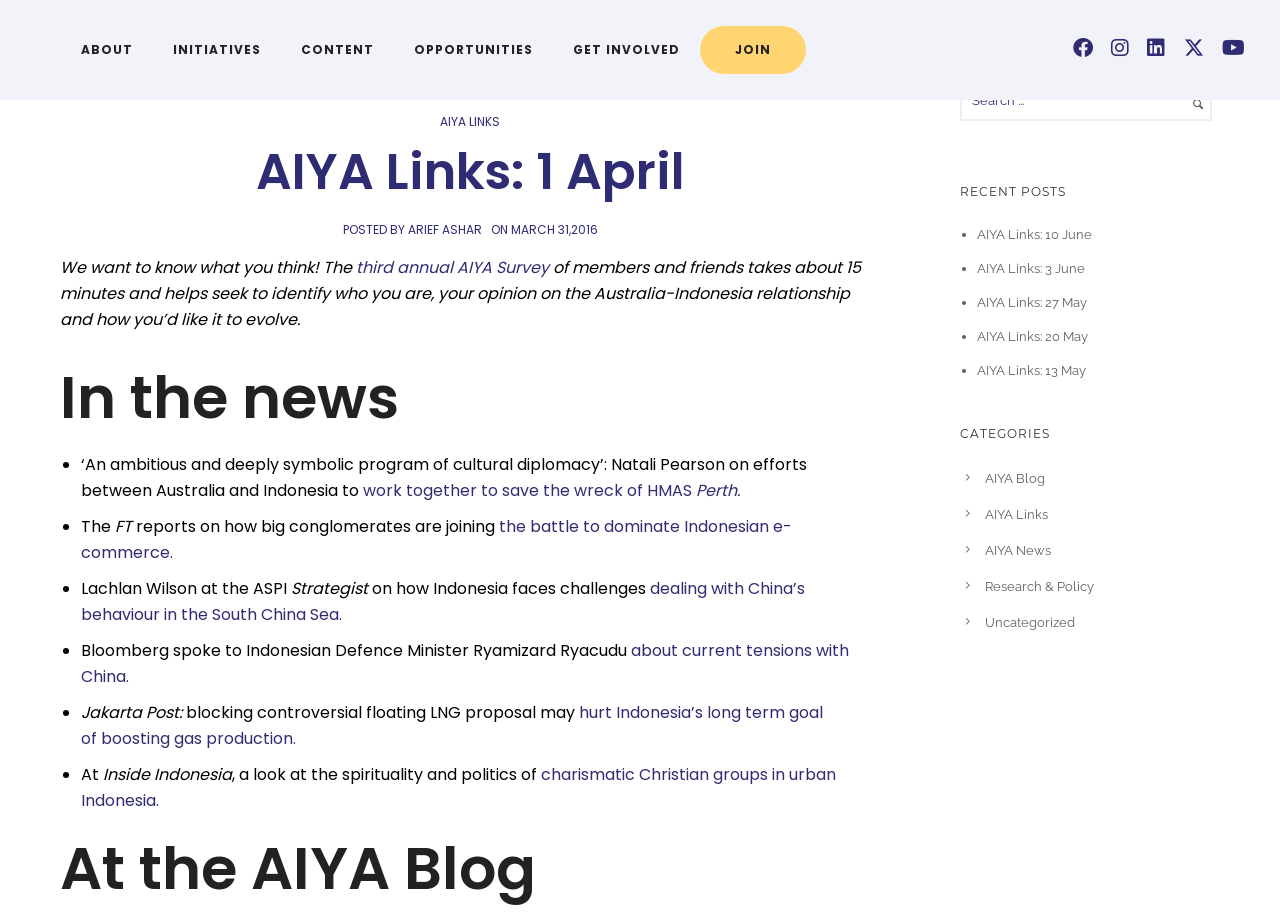Show the bounding box coordinates for the HTML element described as: "AIYA Links".

[0.77, 0.549, 0.819, 0.565]